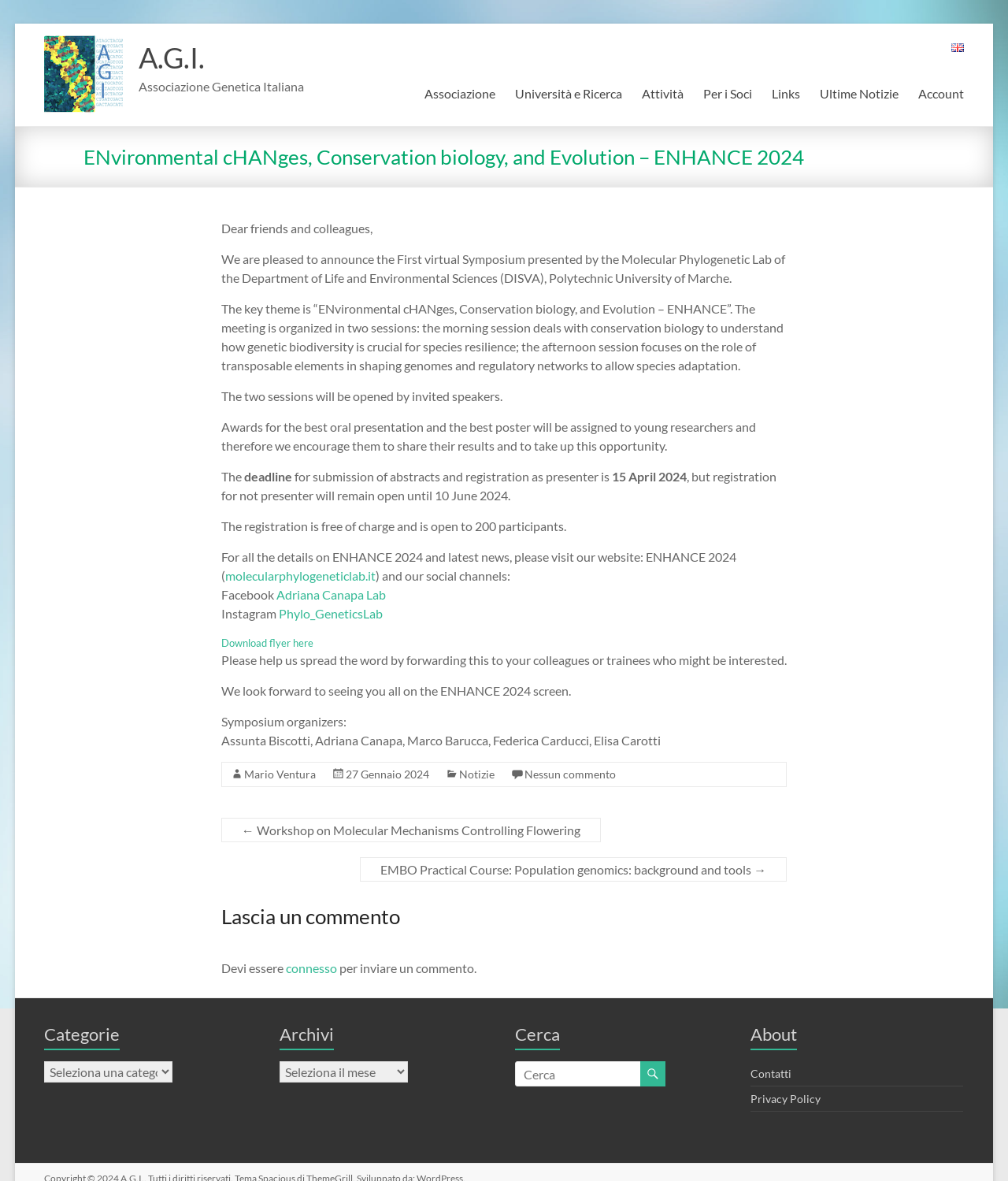Extract the bounding box of the UI element described as: "Phylo_GeneticsLab".

[0.276, 0.513, 0.379, 0.526]